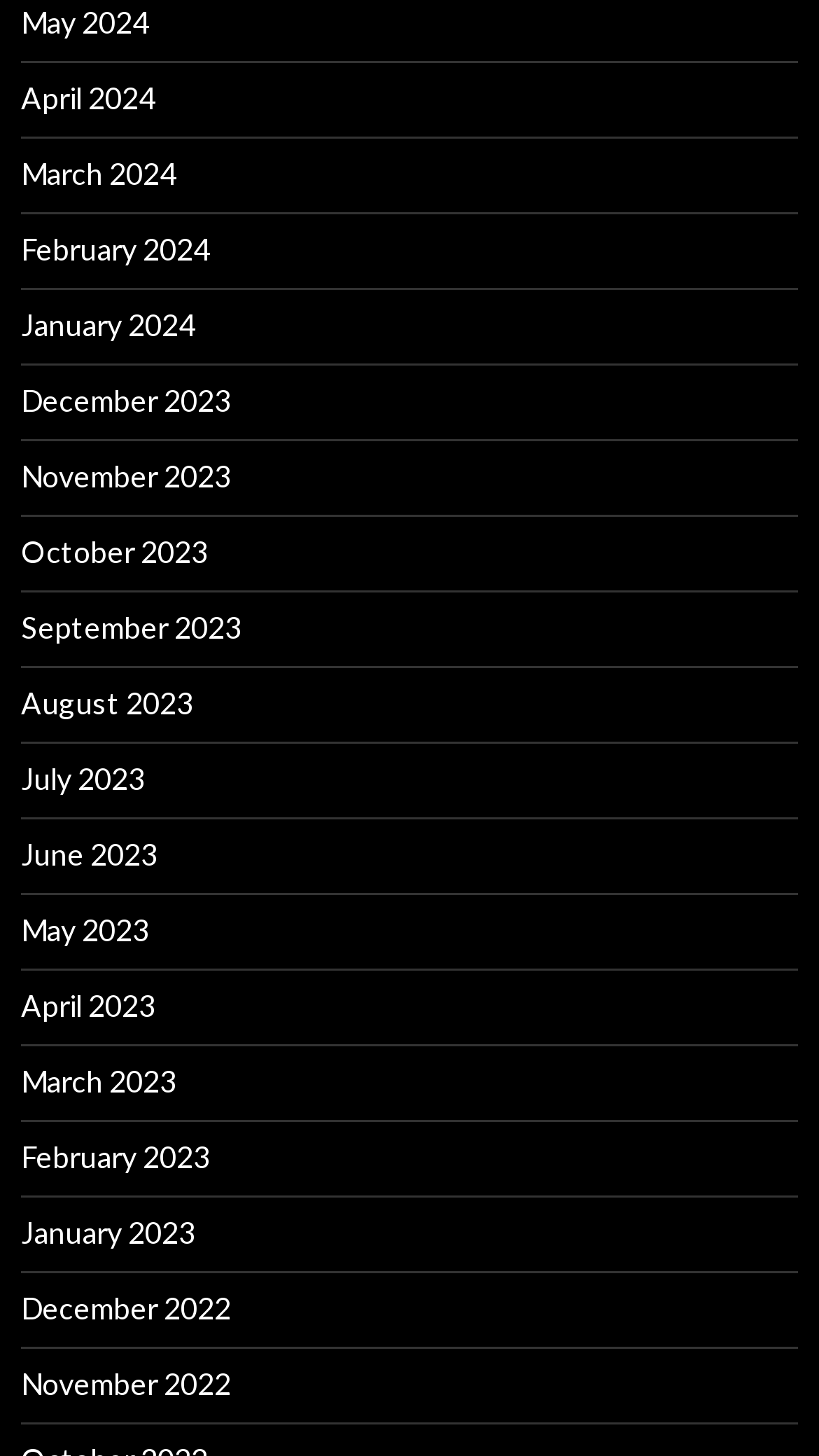Locate the bounding box coordinates of the UI element described by: "June 2023". The bounding box coordinates should consist of four float numbers between 0 and 1, i.e., [left, top, right, bottom].

[0.026, 0.574, 0.192, 0.599]